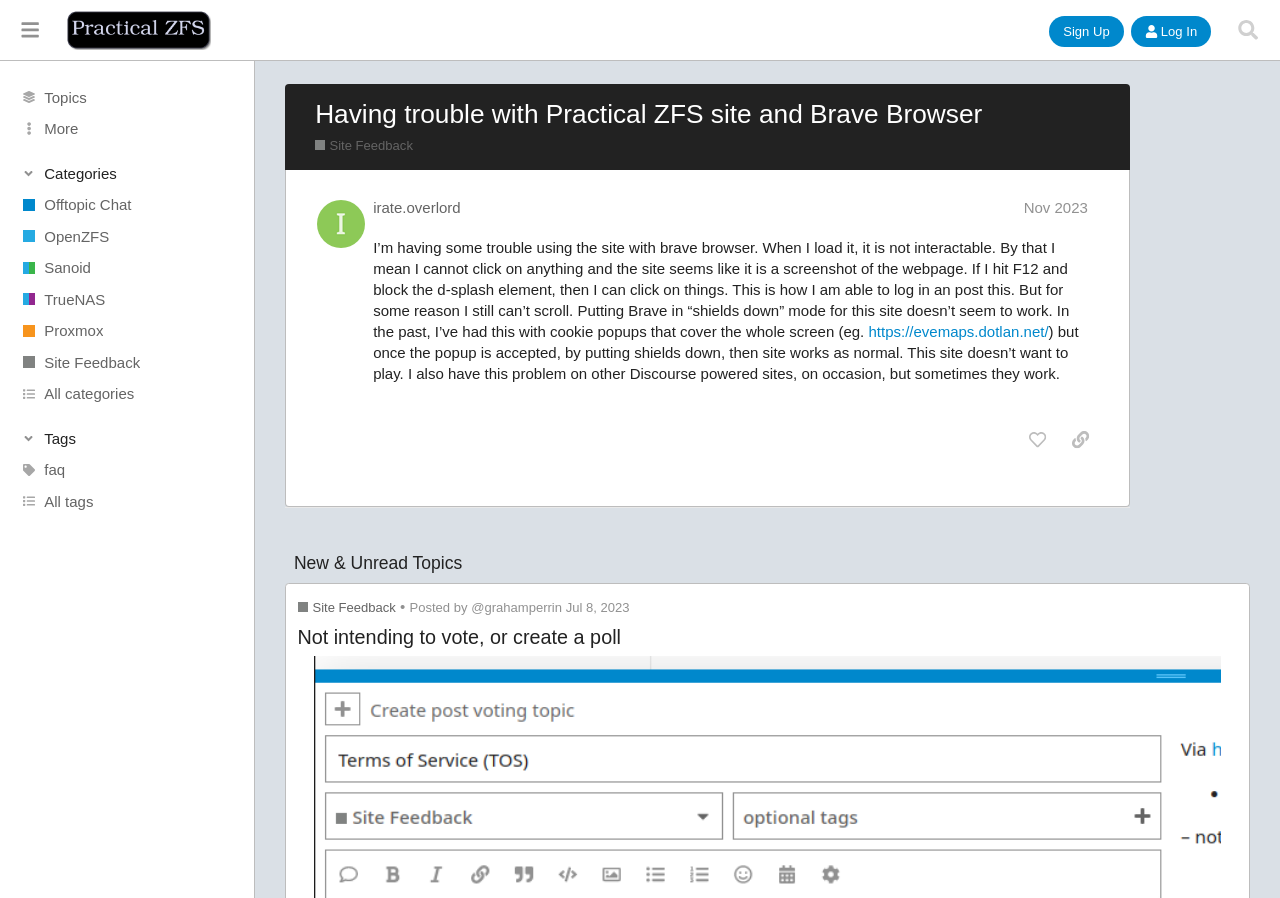Determine the coordinates of the bounding box that should be clicked to complete the instruction: "Share on facebook". The coordinates should be represented by four float numbers between 0 and 1: [left, top, right, bottom].

None